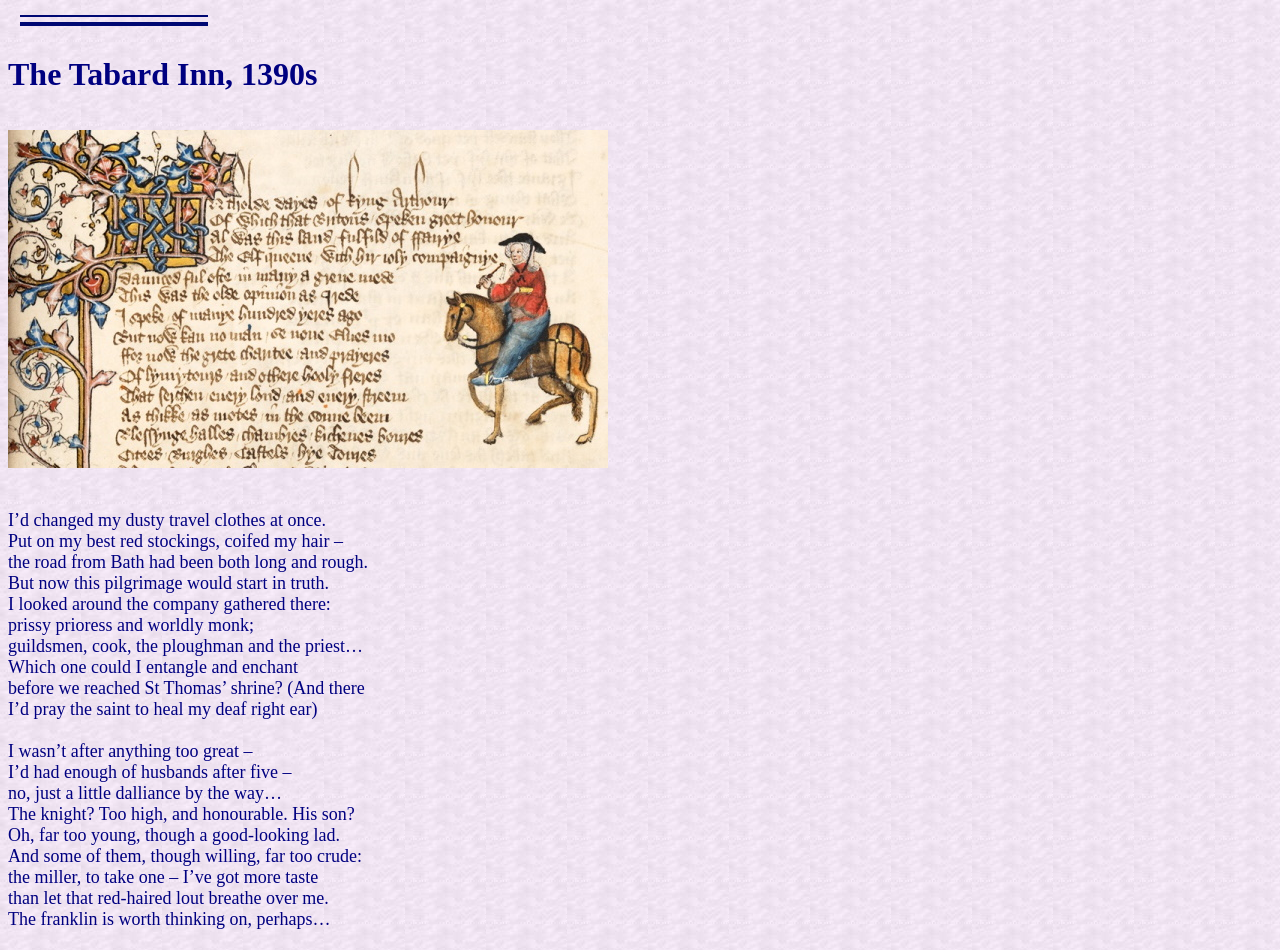Where is the Wife of Bath going?
Please answer the question with a detailed response using the information from the screenshot.

The Wife of Bath is going on a pilgrimage to St Thomas' shrine, which is likely a reference to the shrine of St Thomas Becket in Canterbury Cathedral. This is a significant destination for medieval pilgrims, and the Wife of Bath's journey is likely to be a key part of the poem's narrative.